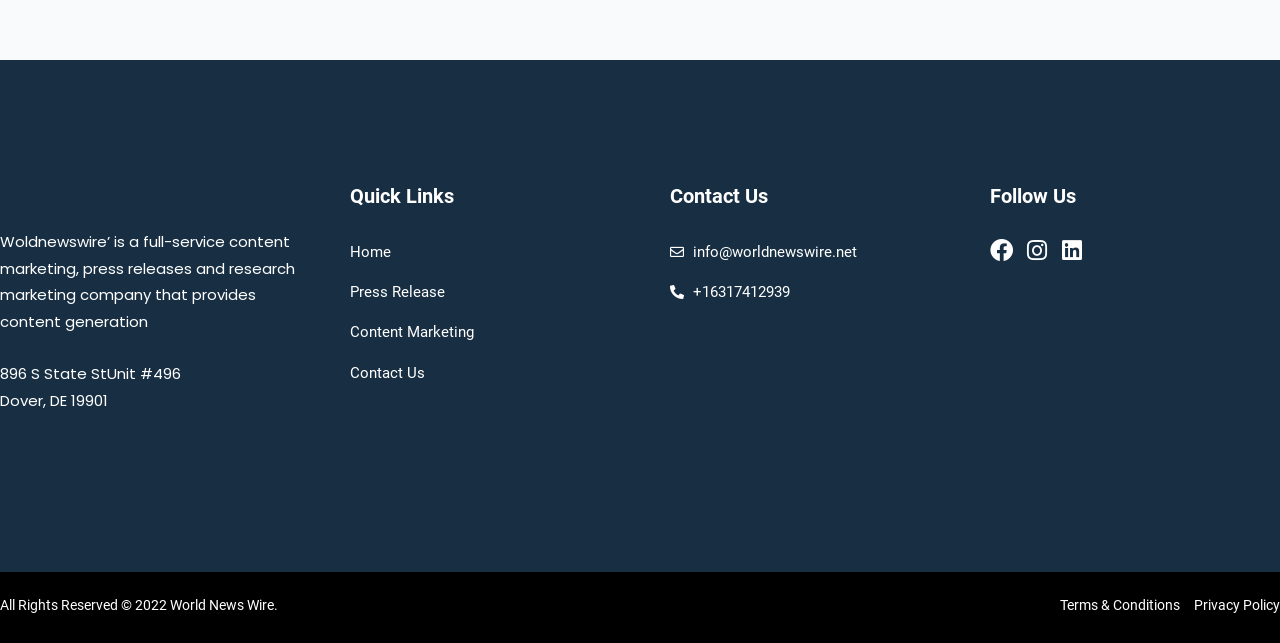How can I contact the company?
Offer a detailed and full explanation in response to the question.

The contact information is mentioned under the 'Contact Us' heading, which includes the email address 'info@worldnewswire.net' and the phone number '+16317412939'.